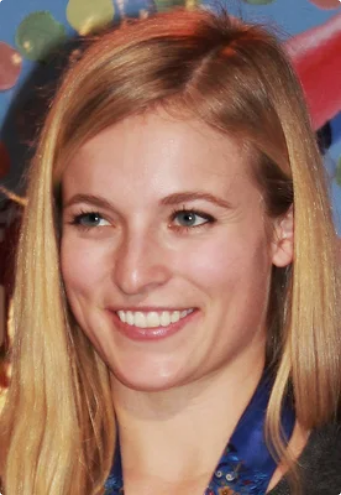Give a thorough explanation of the elements present in the image.

**Caption:** Lara Gut, the accomplished Swiss alpine skier, is captured here at a public reception in Central Switzerland, celebrating her victory after winning the Olympic bronze medal at the 2014 Winter Olympic Games. Her radiant smile and bright blue eyes reflect her joy and accomplishment. Born on April 27, 1991, in Sorengo, Ticino, she has established herself as a prominent figure in the sporting world. At the time this photo was taken, she was 33 years old, standing at 5'3" (1.6 meters). Known for her remarkable skills on the slopes, Gut's contributions to the sport have made her a celebrated athlete and role model.